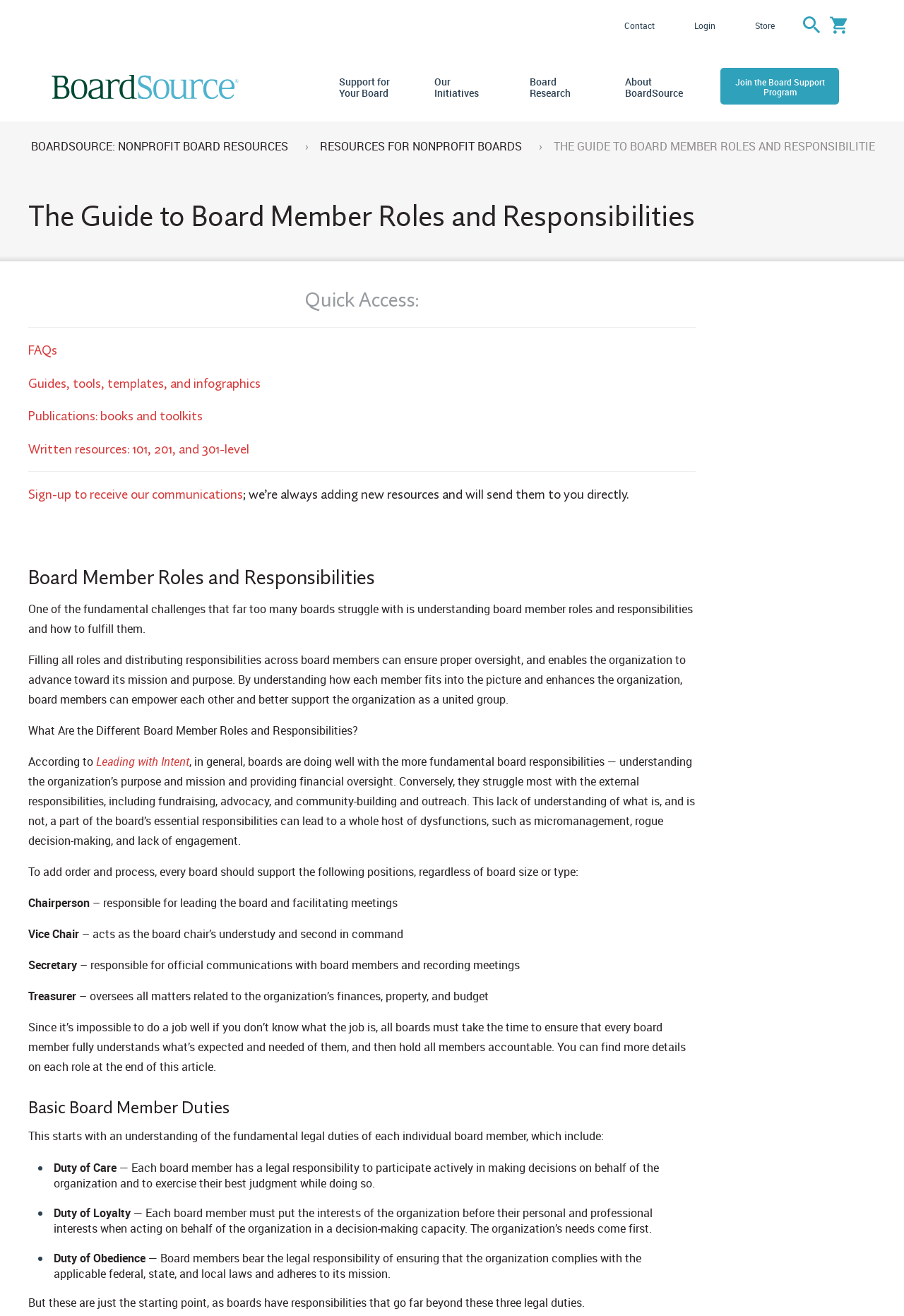What is the importance of understanding board member roles and responsibilities?
Based on the image, provide your answer in one word or phrase.

To ensure proper oversight and advance the organization's mission